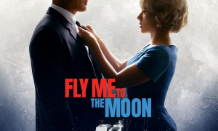What is the font color of the title 'FLY ME TO THE MOON'?
Respond to the question with a well-detailed and thorough answer.

The caption states that the title 'FLY ME TO THE MOON' is 'boldly displayed in vibrant red and blue lettering', implying that the font color is a combination of red and blue.